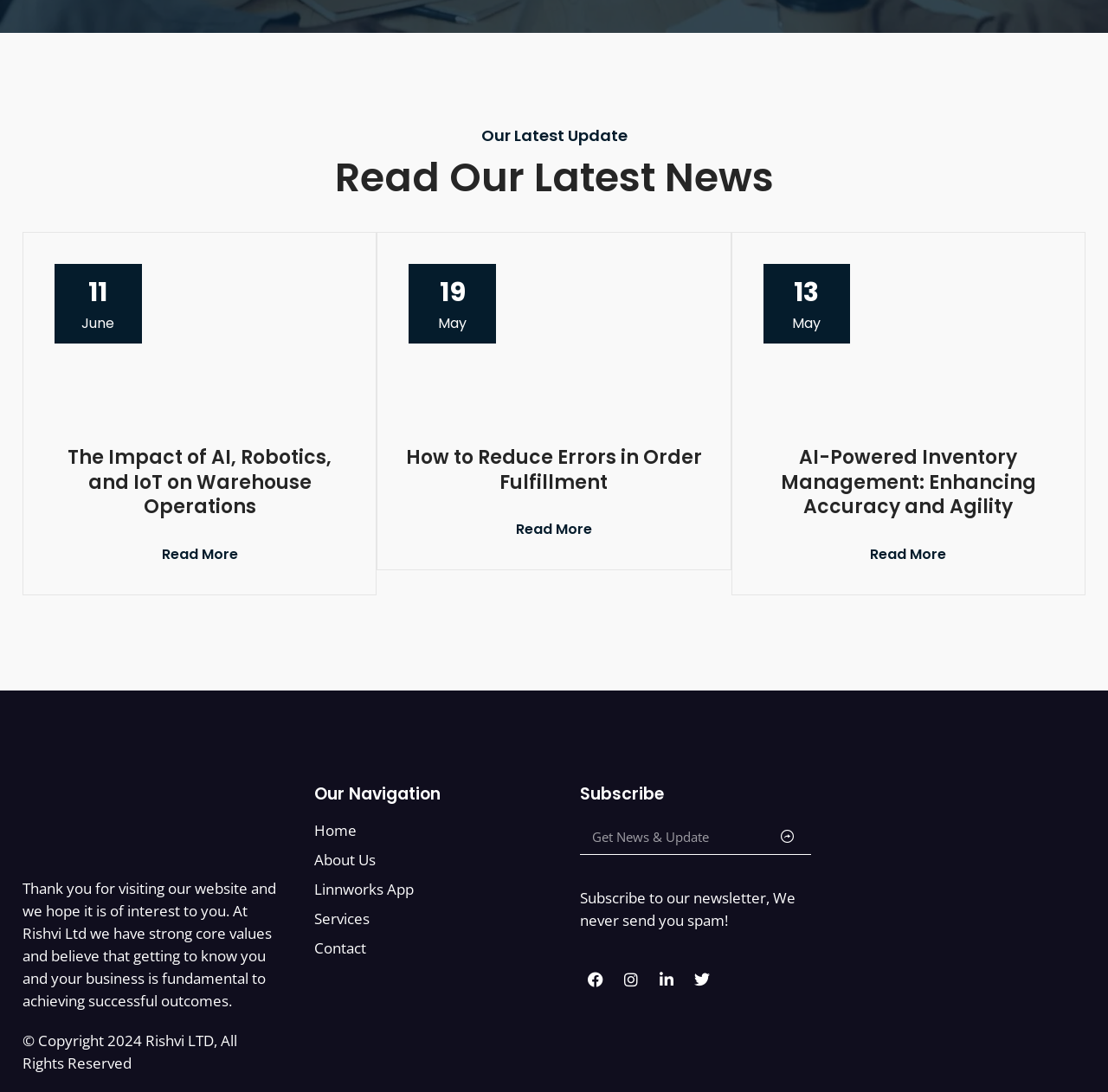Determine the bounding box coordinates for the element that should be clicked to follow this instruction: "Subscribe to the newsletter". The coordinates should be given as four float numbers between 0 and 1, in the format [left, top, right, bottom].

[0.686, 0.75, 0.739, 0.782]